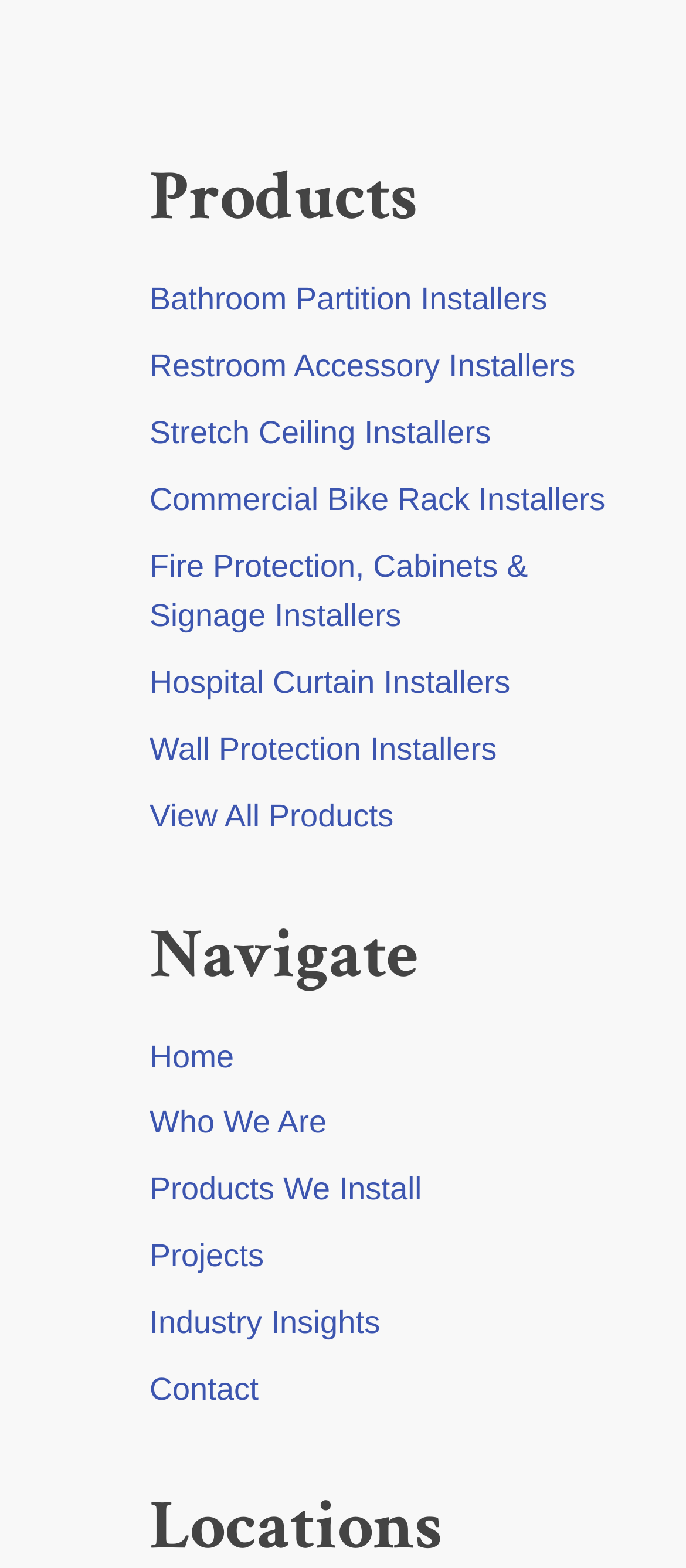Provide a brief response using a word or short phrase to this question:
What is the first product category?

Bathroom Partition Installers